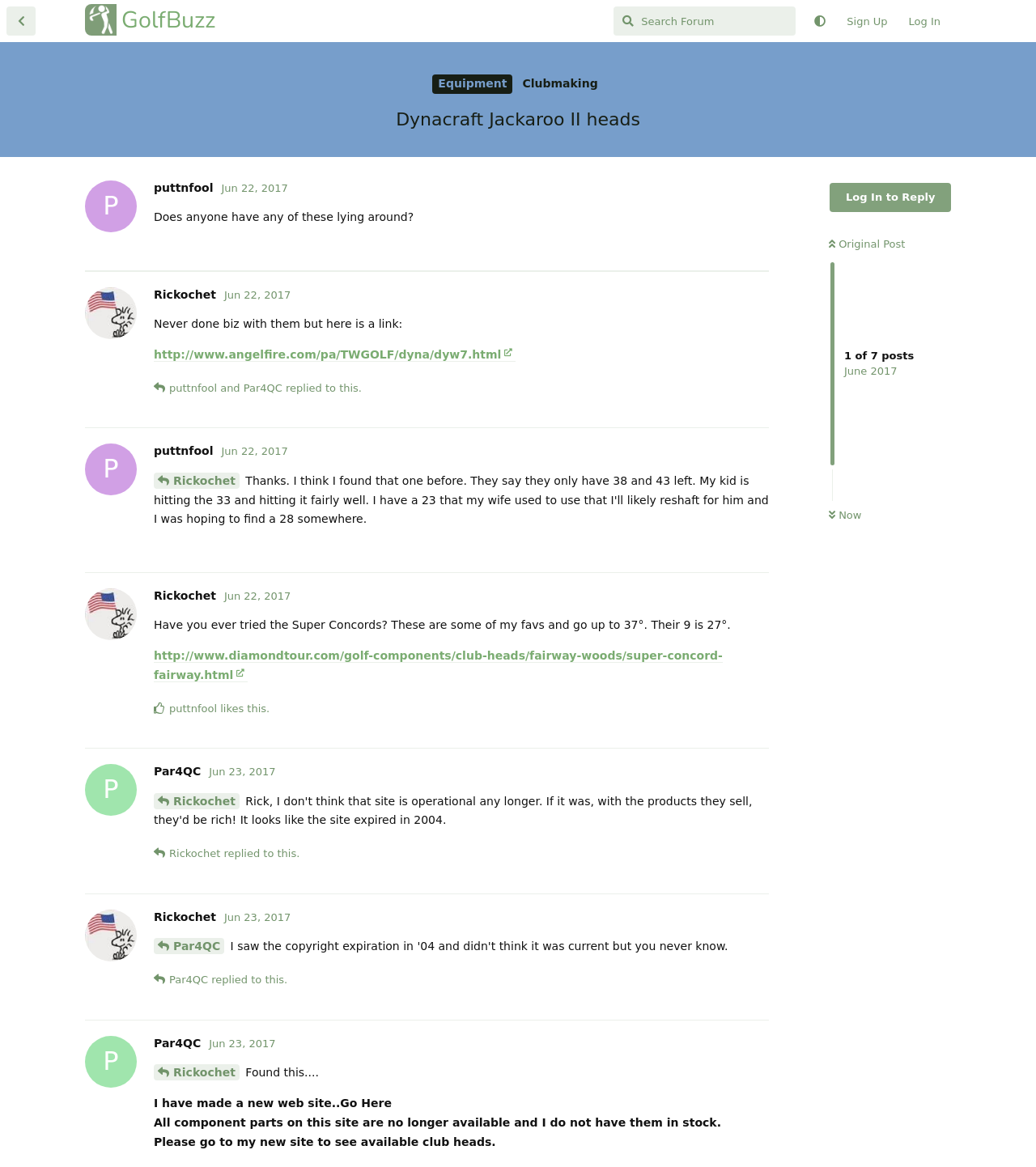Please predict the bounding box coordinates of the element's region where a click is necessary to complete the following instruction: "Log in". The coordinates should be represented by four float numbers between 0 and 1, i.e., [left, top, right, bottom].

[0.867, 0.006, 0.918, 0.031]